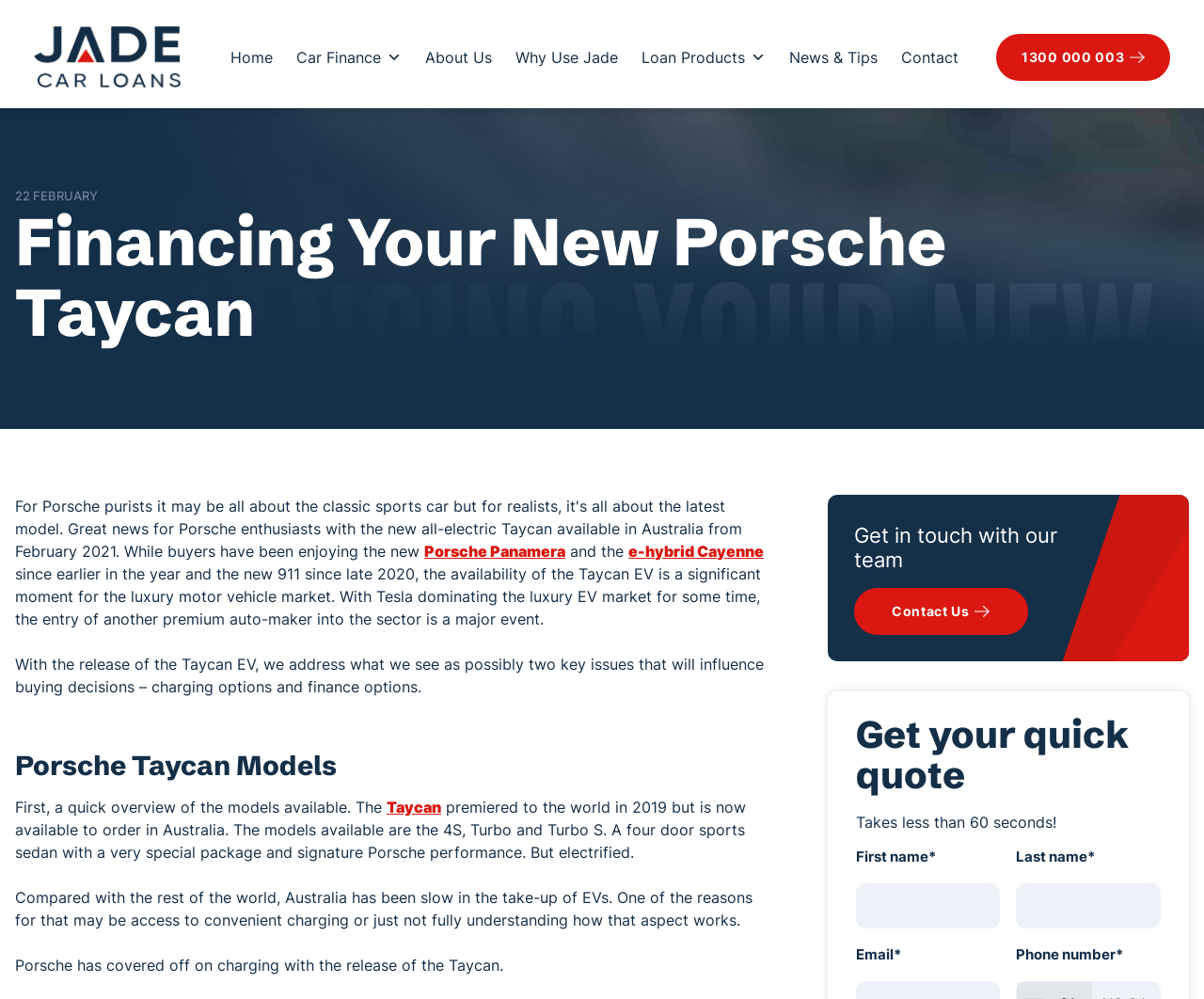Please identify the bounding box coordinates for the region that you need to click to follow this instruction: "Call the phone number".

[0.827, 0.033, 0.972, 0.081]